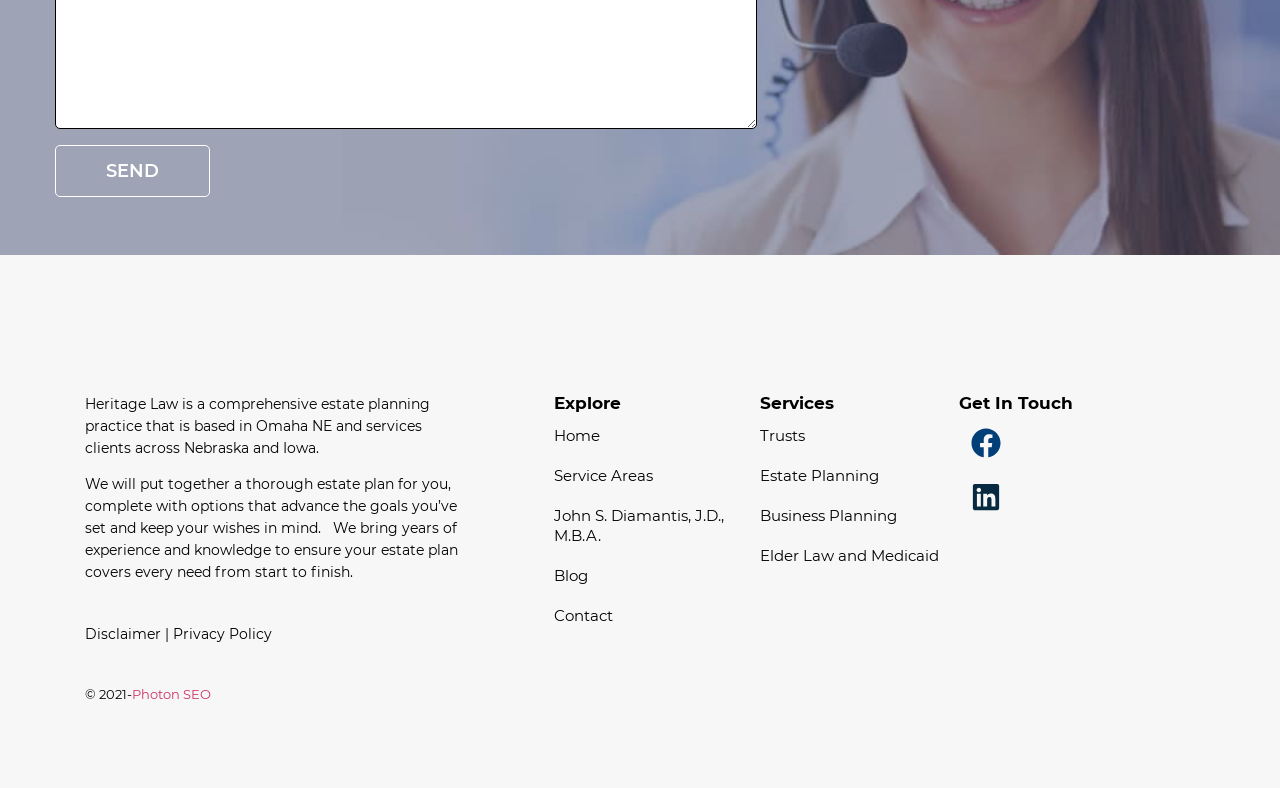Locate the bounding box coordinates of the item that should be clicked to fulfill the instruction: "Visit the Disclaimer page".

[0.066, 0.793, 0.126, 0.815]